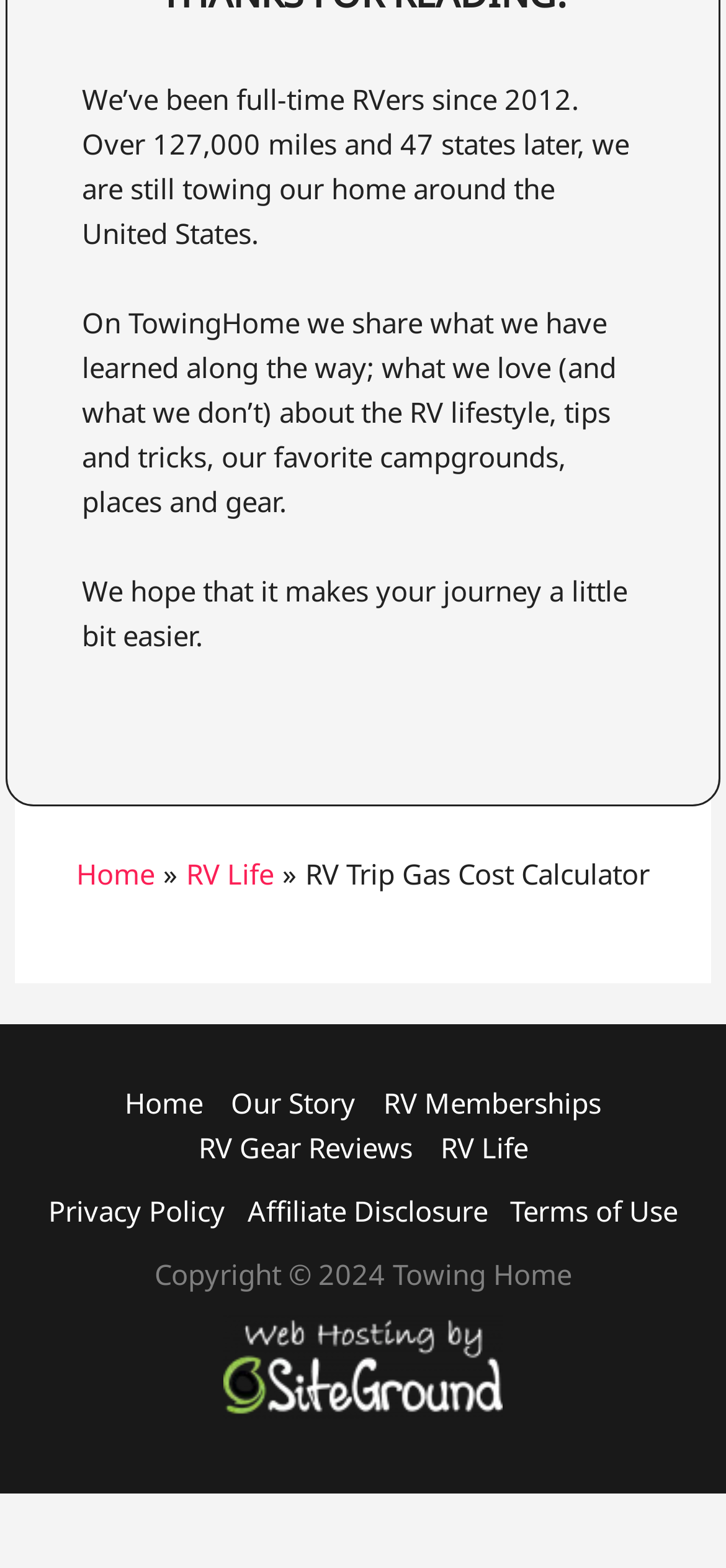Please identify the bounding box coordinates of where to click in order to follow the instruction: "go to home page".

[0.105, 0.546, 0.213, 0.569]